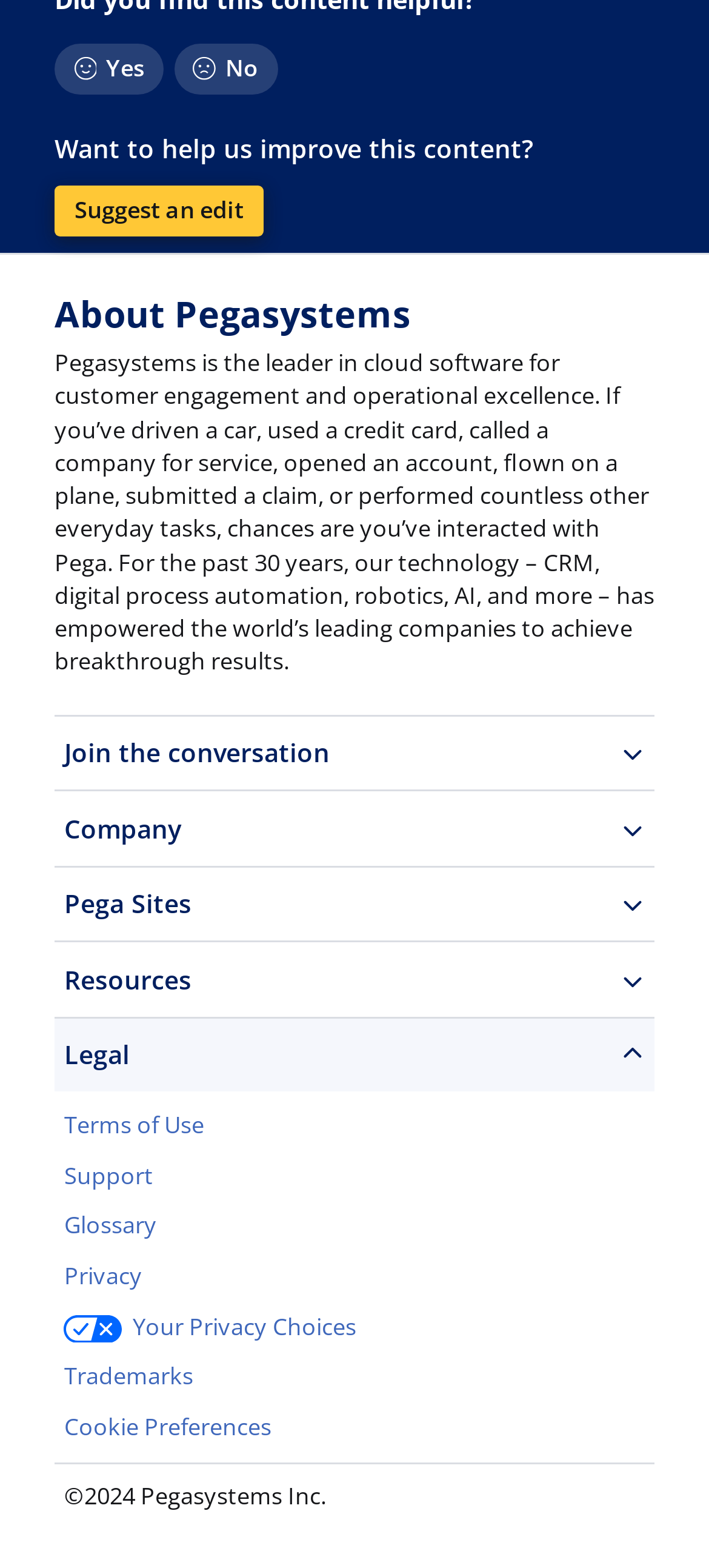What is the purpose of the 'Suggest an edit' link?
Please give a detailed and thorough answer to the question, covering all relevant points.

The 'Suggest an edit' link is located near the top of the webpage, and its purpose is to allow users to suggest improvements to the content. The text 'Want to help us improve this content?' is located nearby, indicating the link's purpose.